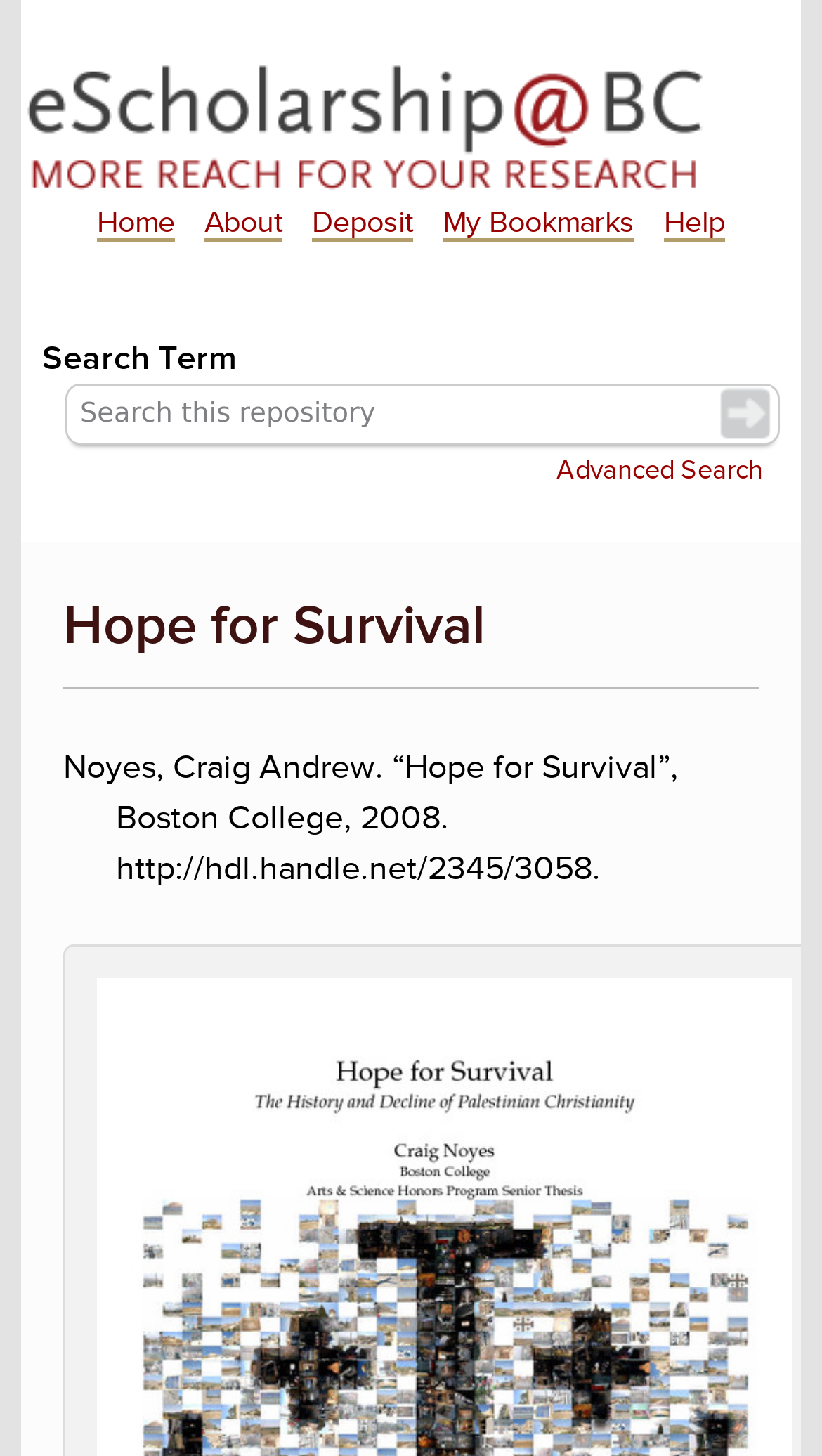Identify the bounding box coordinates of the region that should be clicked to execute the following instruction: "View Full Size – Page Results".

None